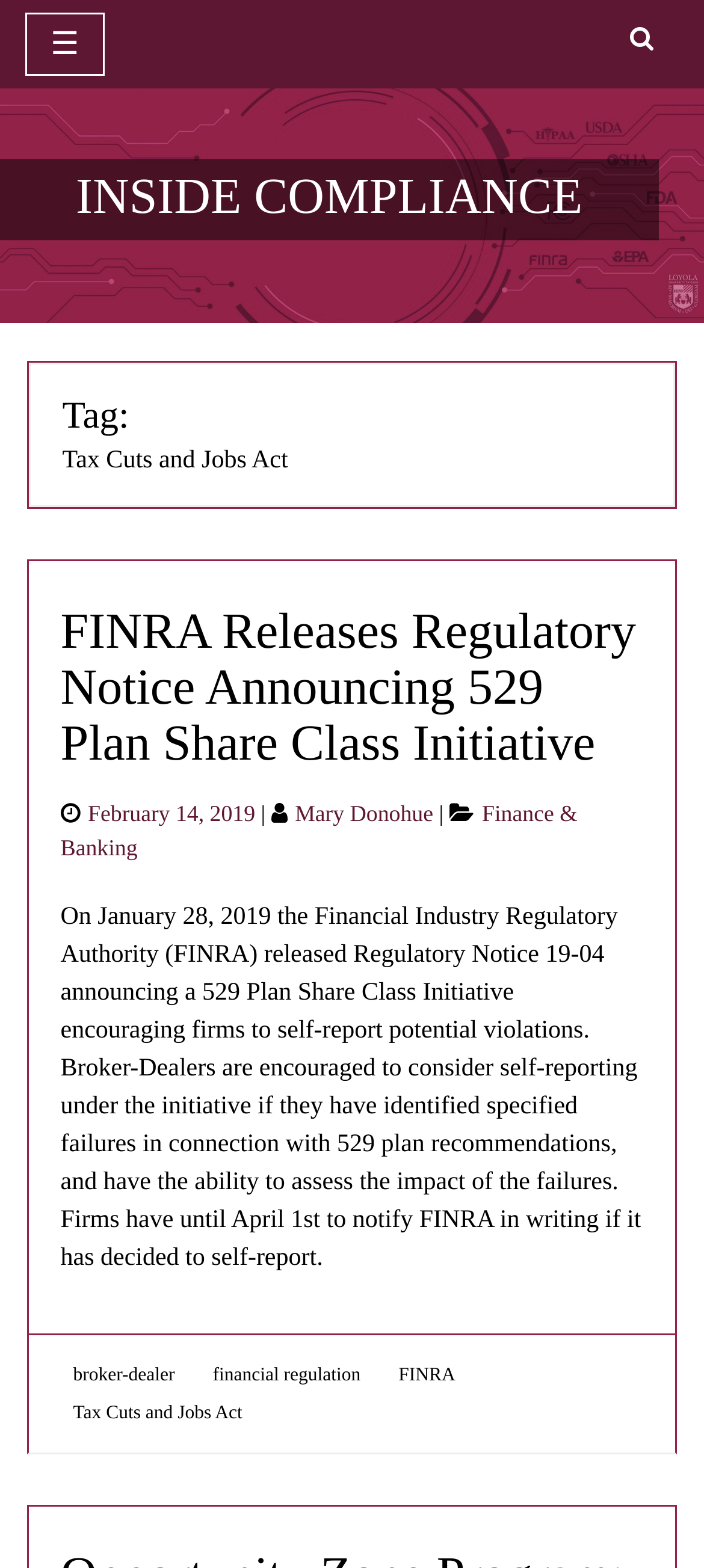Answer the question below in one word or phrase:
Who released the Regulatory Notice 19-04?

FINRA